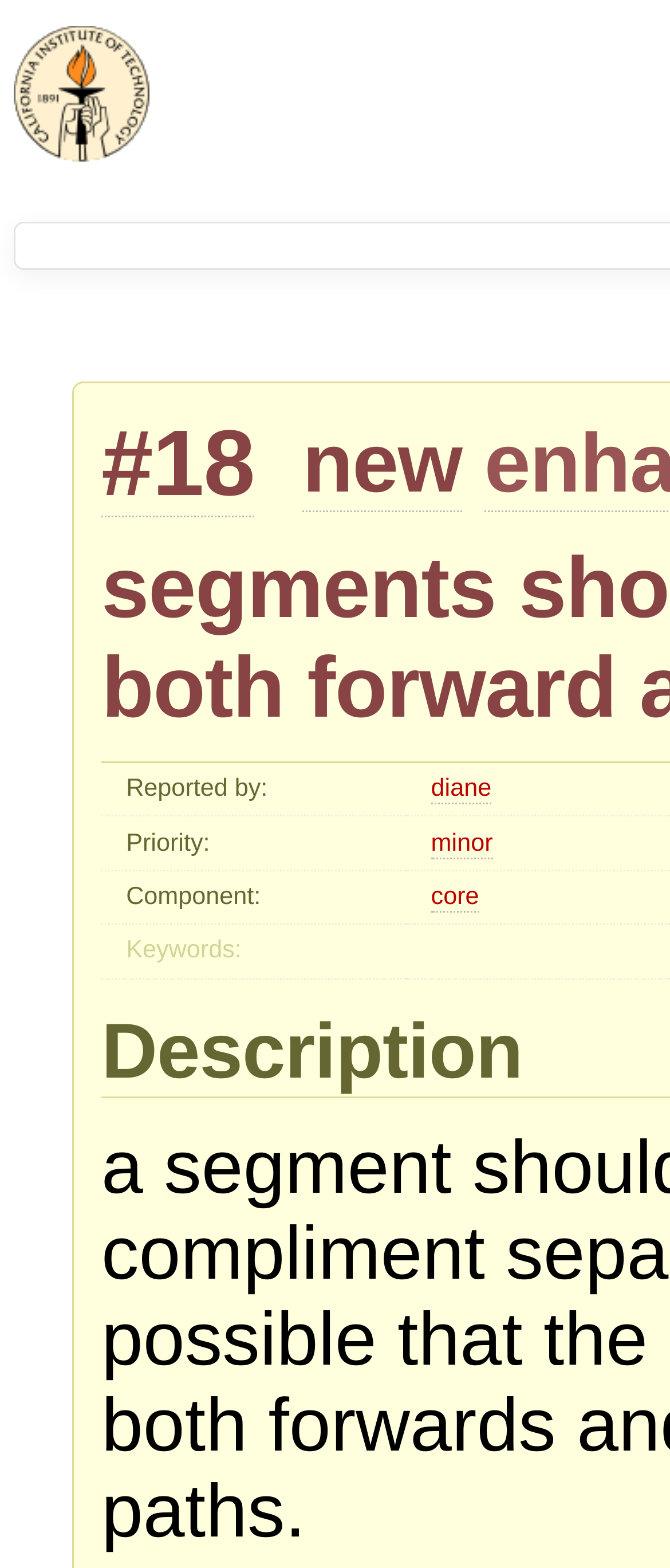Refer to the image and provide a thorough answer to this question:
What is the priority of the issue?

I analyzed the webpage and found a section with row headers 'Reported by:', 'Priority:', 'Component:', and 'Keywords:'. Under the 'Priority:' header, I found a link with the text 'minor', which indicates the priority of the issue.